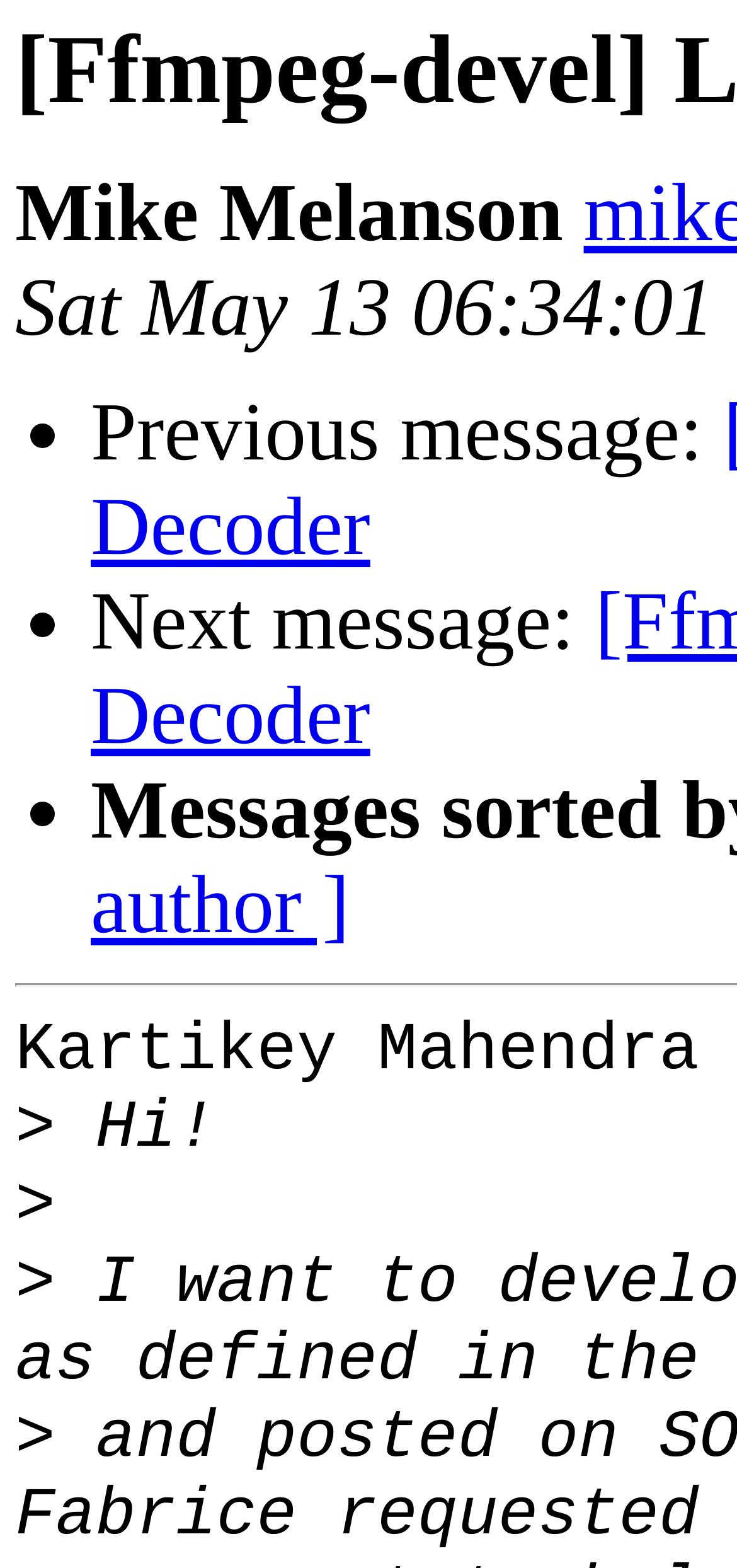What is the purpose of the list markers?
Look at the screenshot and give a one-word or phrase answer.

To separate messages